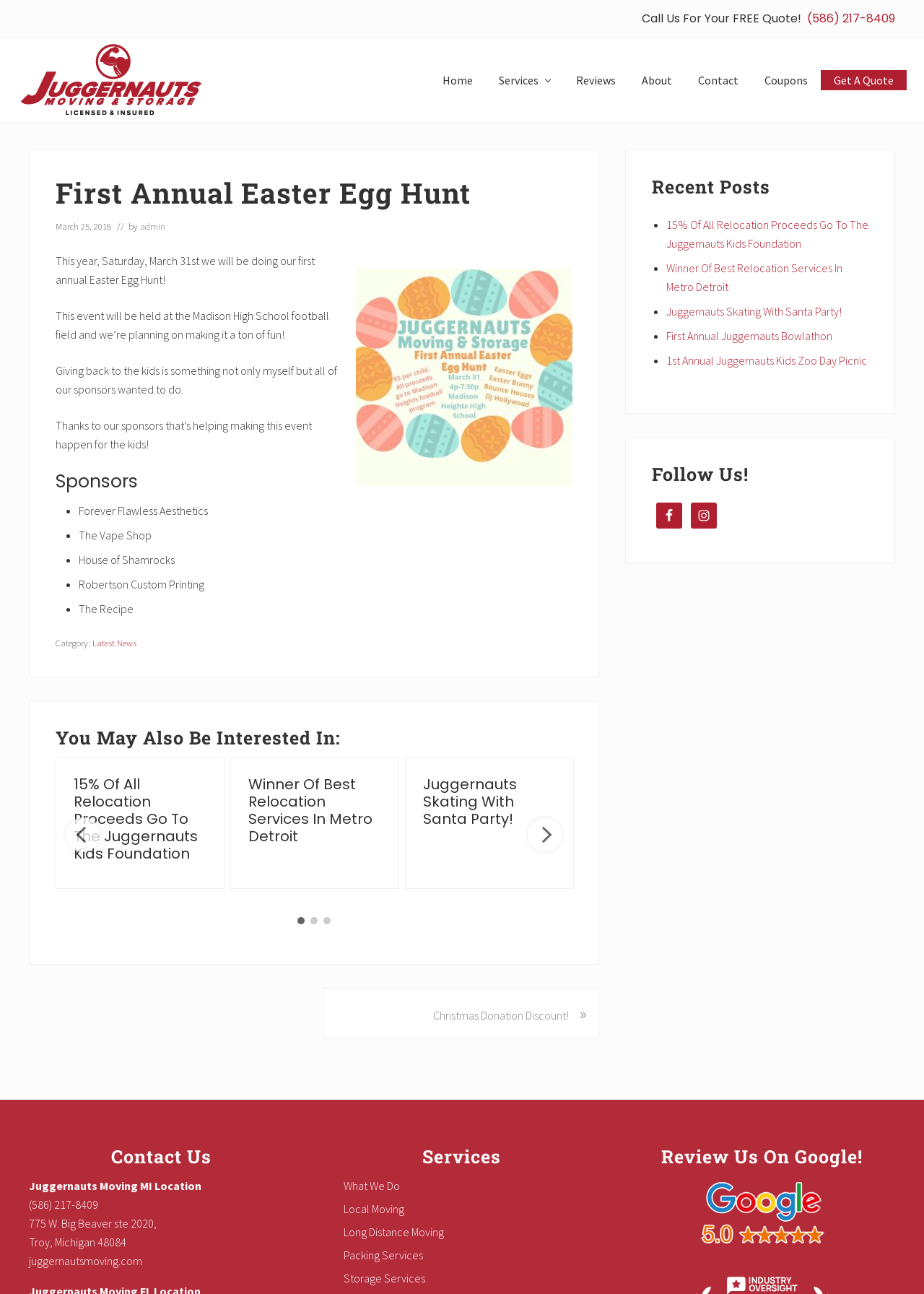Please respond in a single word or phrase: 
What is the date of the Easter Egg Hunt event?

March 31st